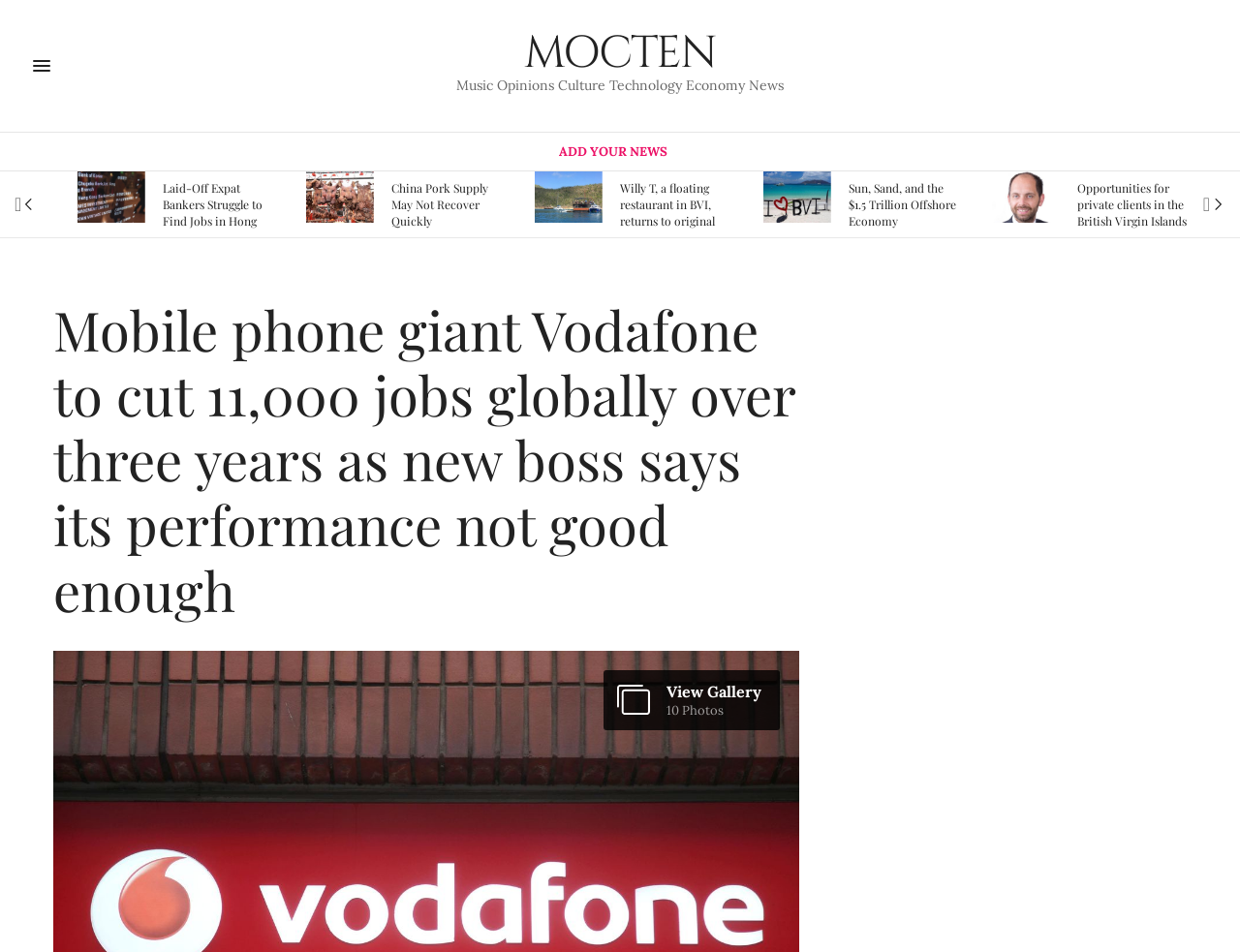Based on the element description: "View Gallery 10 Photos", identify the bounding box coordinates for this UI element. The coordinates must be four float numbers between 0 and 1, listed as [left, top, right, bottom].

[0.487, 0.704, 0.629, 0.767]